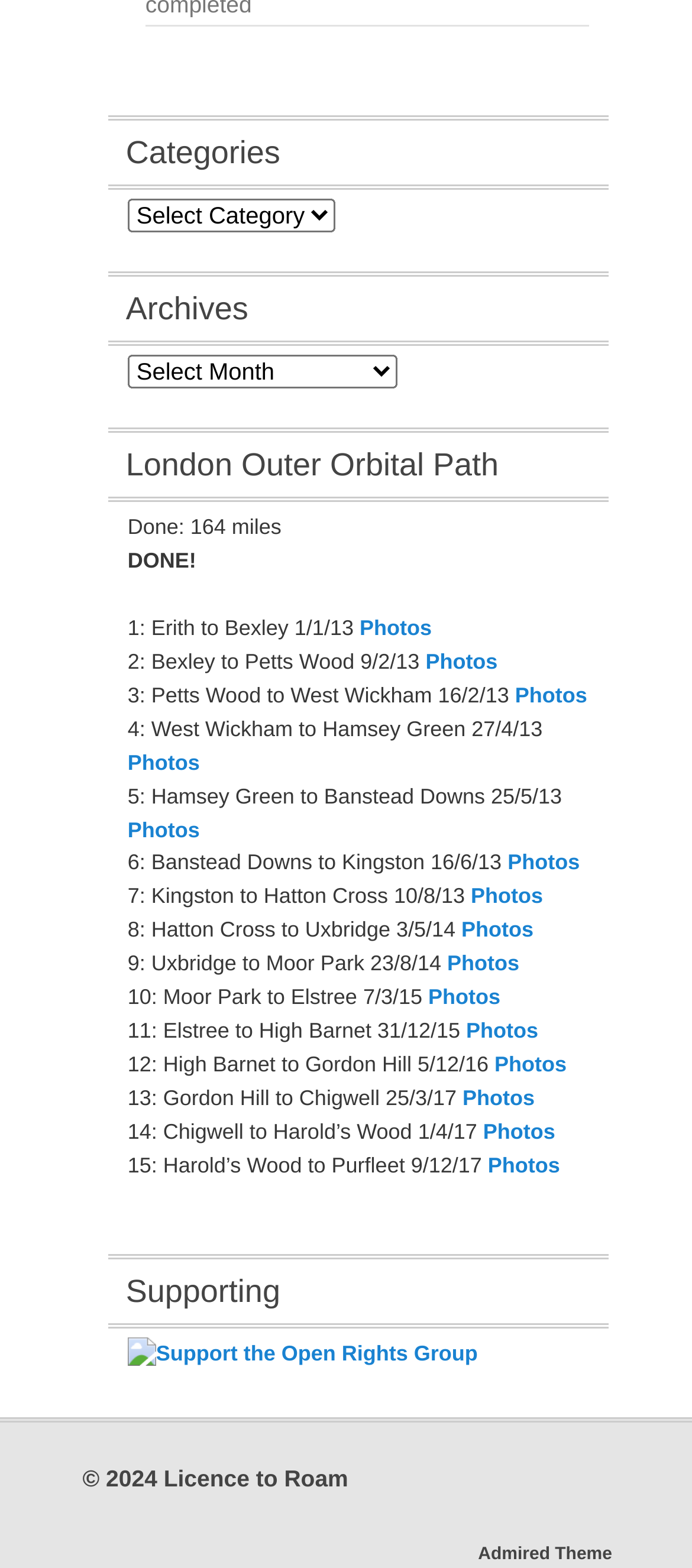Determine the bounding box coordinates of the element that should be clicked to execute the following command: "View photos of Erith to Bexley".

[0.52, 0.393, 0.624, 0.409]